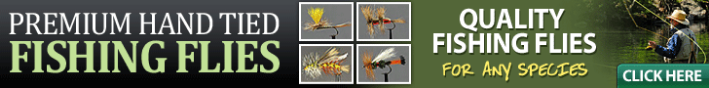What is the purpose of the 'CLICK HERE' button? Based on the image, give a response in one word or a short phrase.

To invite viewers to explore further